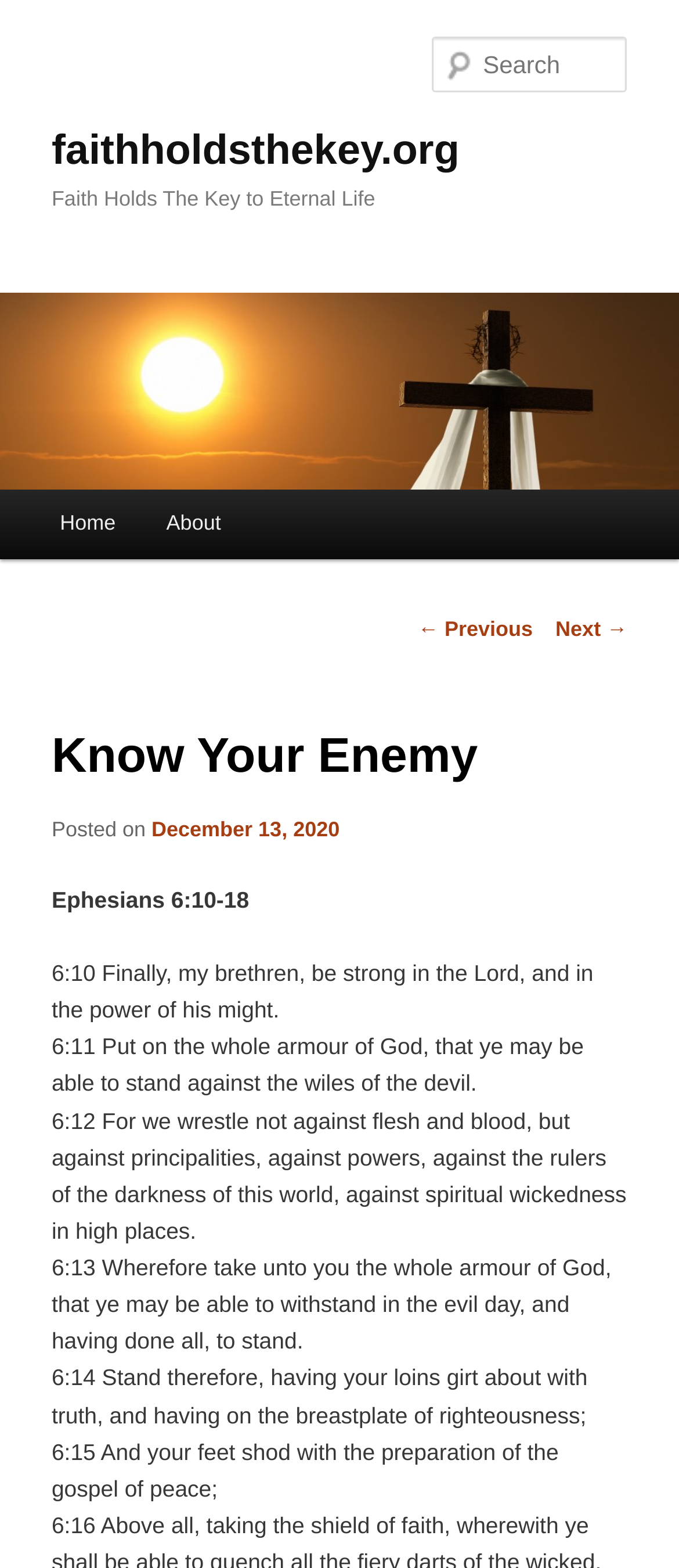Please identify the bounding box coordinates of the element that needs to be clicked to perform the following instruction: "Read previous post".

[0.615, 0.393, 0.785, 0.409]